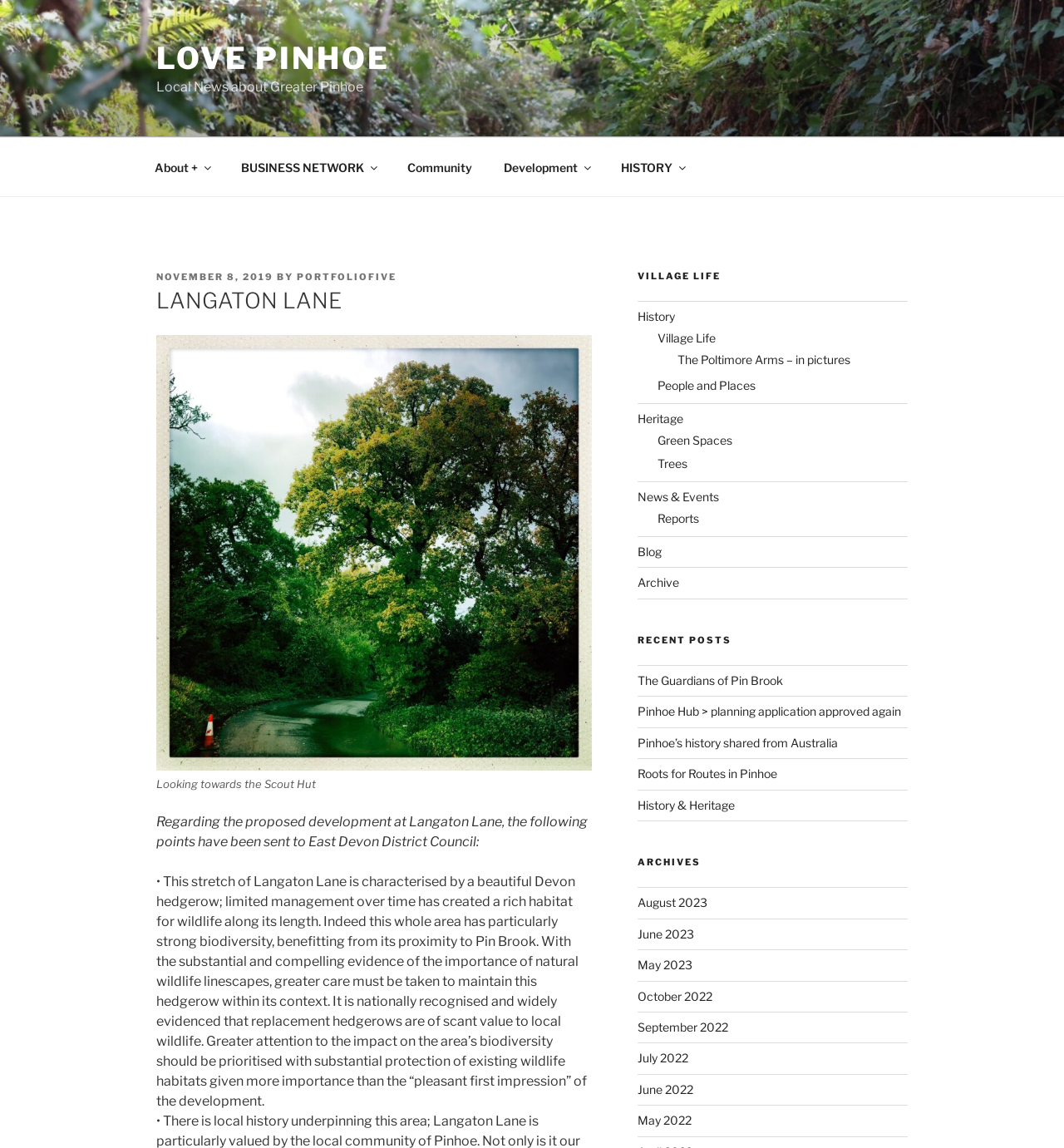What is the purpose of the webpage?
Look at the image and respond to the question as thoroughly as possible.

The webpage appears to be a community website sharing local news and information about Pinhoe, with various sections such as 'Village Life', 'Recent Posts', and 'Archives'.